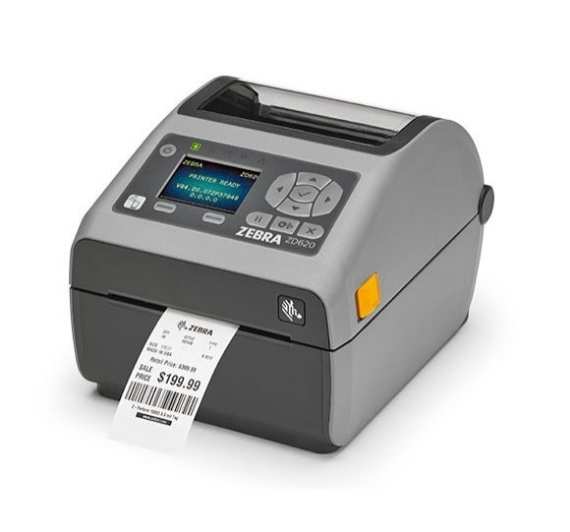Observe the image and answer the following question in detail: What are the connectivity options of the printer?

According to the caption, the ZD620 printer is compatible with multiple connectivity options, including USB and Ethernet, making it suitable for various business needs.